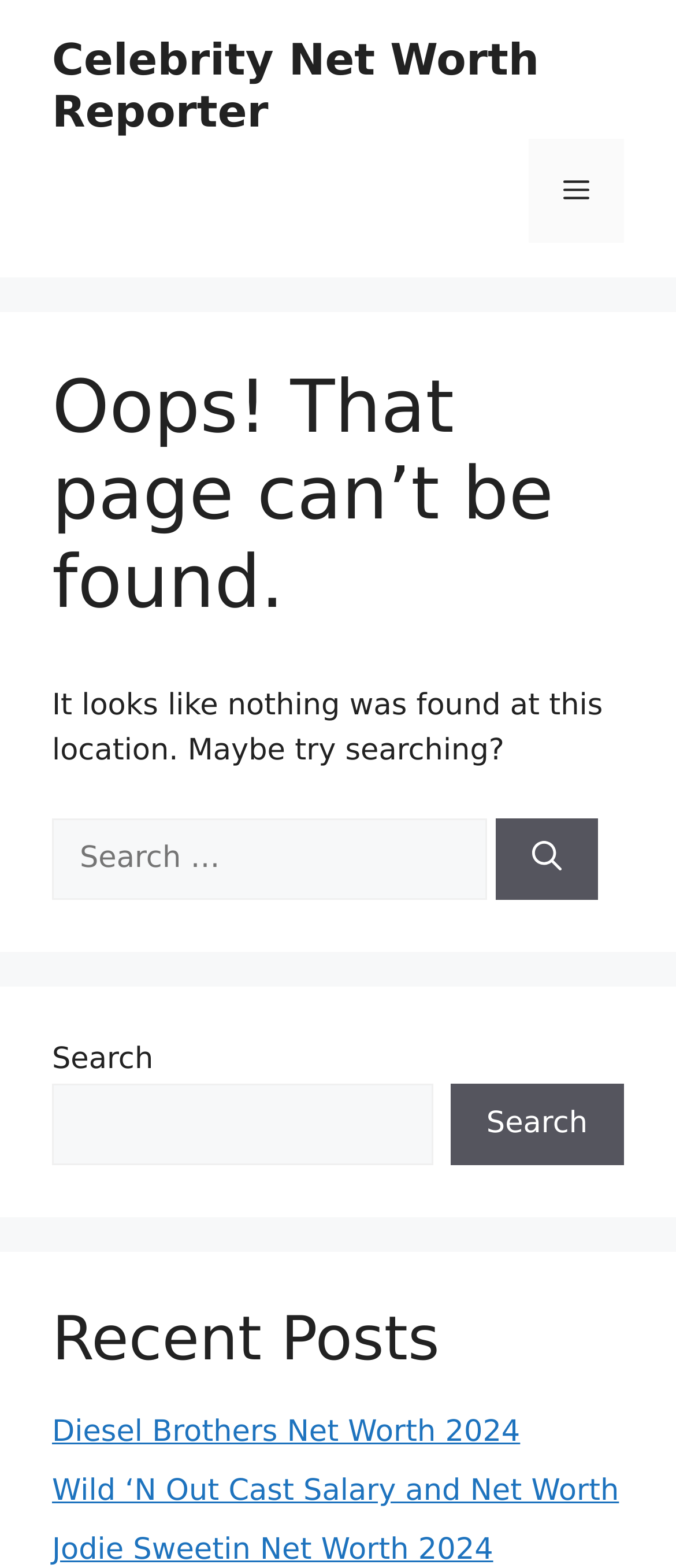Bounding box coordinates are specified in the format (top-left x, top-left y, bottom-right x, bottom-right y). All values are floating point numbers bounded between 0 and 1. Please provide the bounding box coordinate of the region this sentence describes: parent_node: Search name="s"

[0.077, 0.691, 0.64, 0.743]